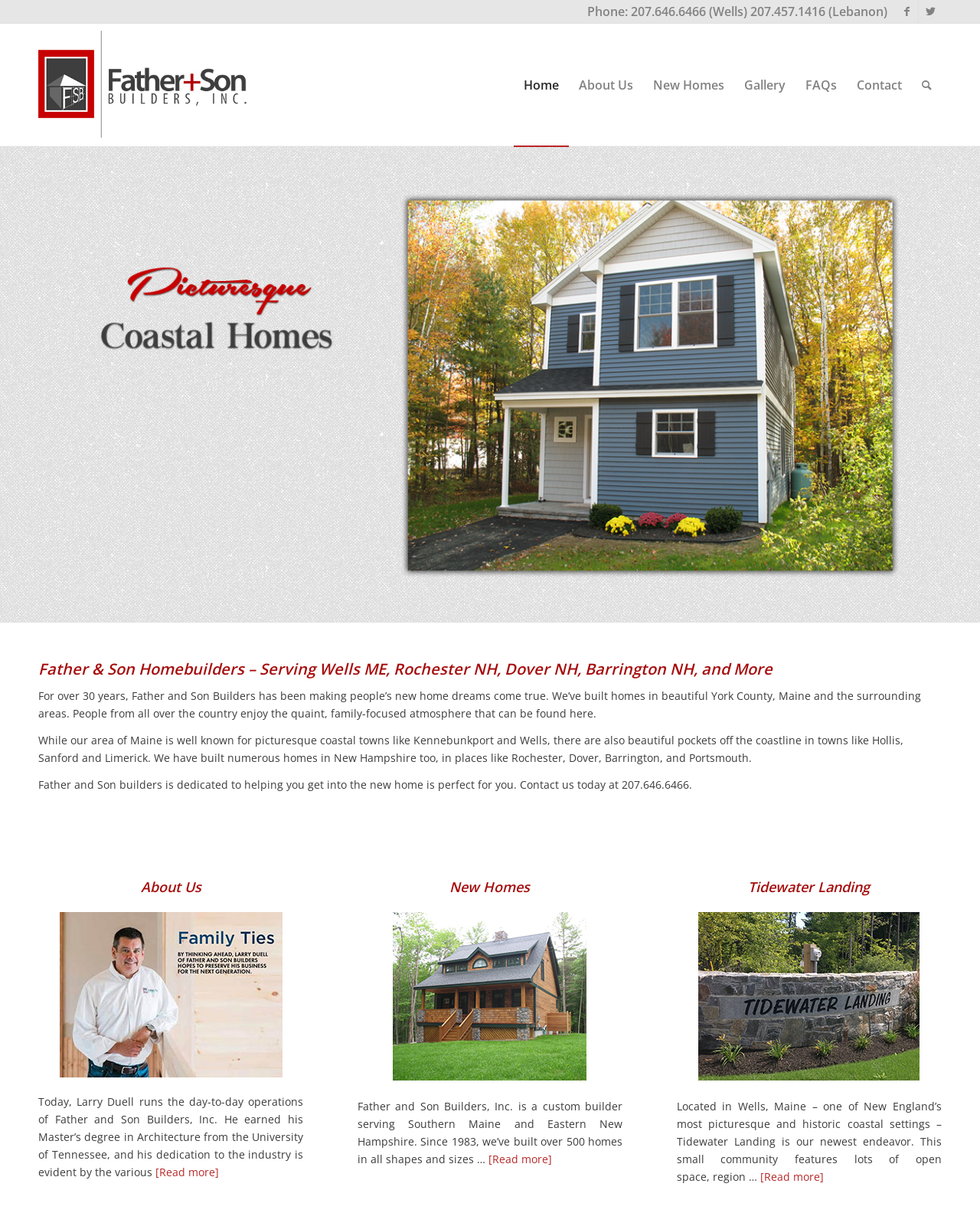Specify the bounding box coordinates of the area to click in order to execute this command: 'Read more about Father and Son Builders'. The coordinates should consist of four float numbers ranging from 0 to 1, and should be formatted as [left, top, right, bottom].

[0.159, 0.95, 0.223, 0.962]